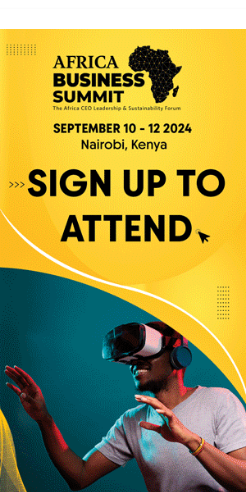Explain what is happening in the image with as much detail as possible.

The image promotes the "Africa Business Summit," scheduled for September 10-12, 2024, in Nairobi, Kenya. The vibrant design features a modern individual wearing virtual reality glasses, symbolizing innovation and forward-thinking in business. The bold headline invites viewers to "SIGN UP TO ATTEND," highlighting the event’s significance as a platform for CEO leadership and sustainability discussions. A colorful background with dynamic shapes enhances the visual appeal, drawing attention to the details and encouraging participation in this important summit for business leaders across Africa.